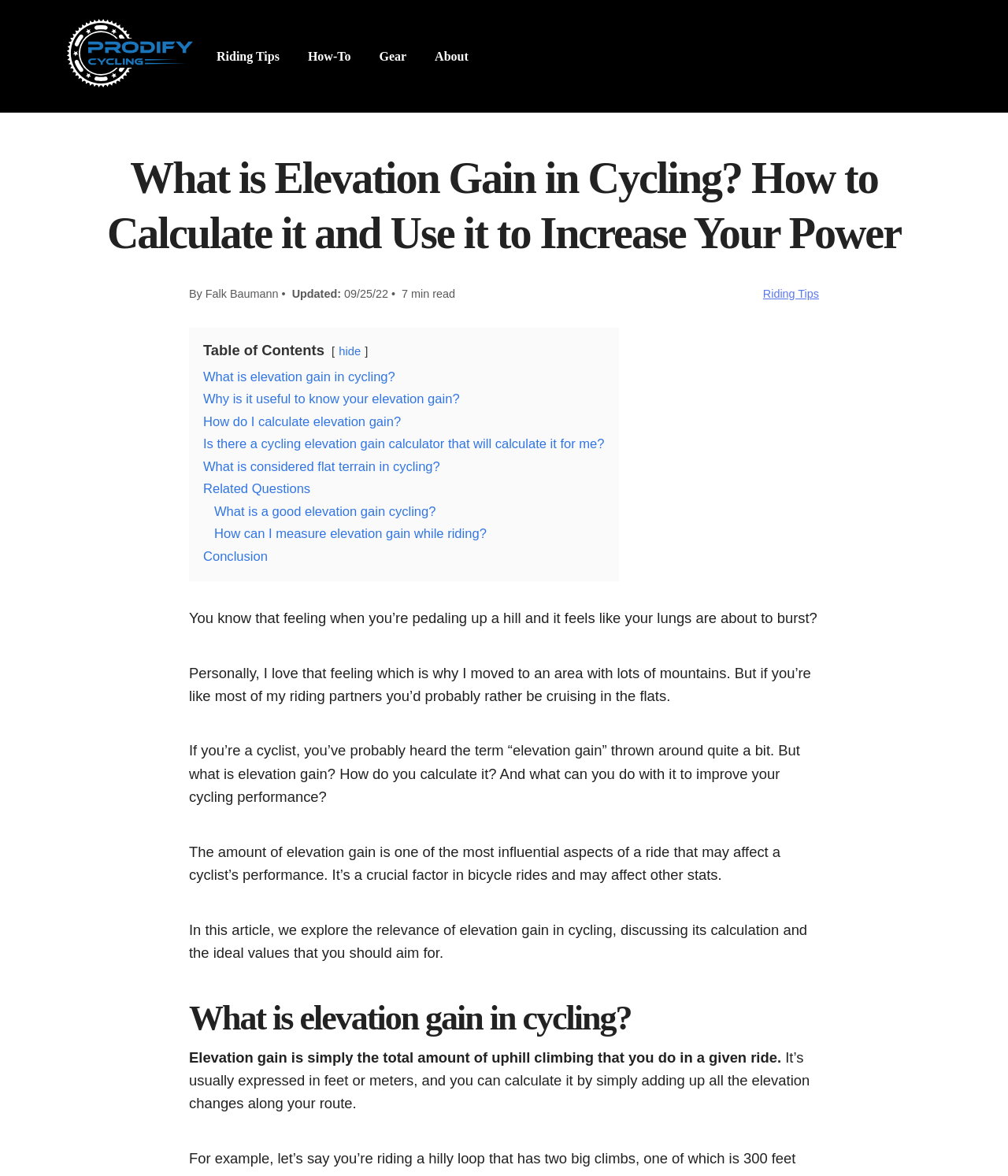Please specify the bounding box coordinates in the format (top-left x, top-left y, bottom-right x, bottom-right y), with values ranging from 0 to 1. Identify the bounding box for the UI component described as follows: How-To

[0.305, 0.039, 0.348, 0.056]